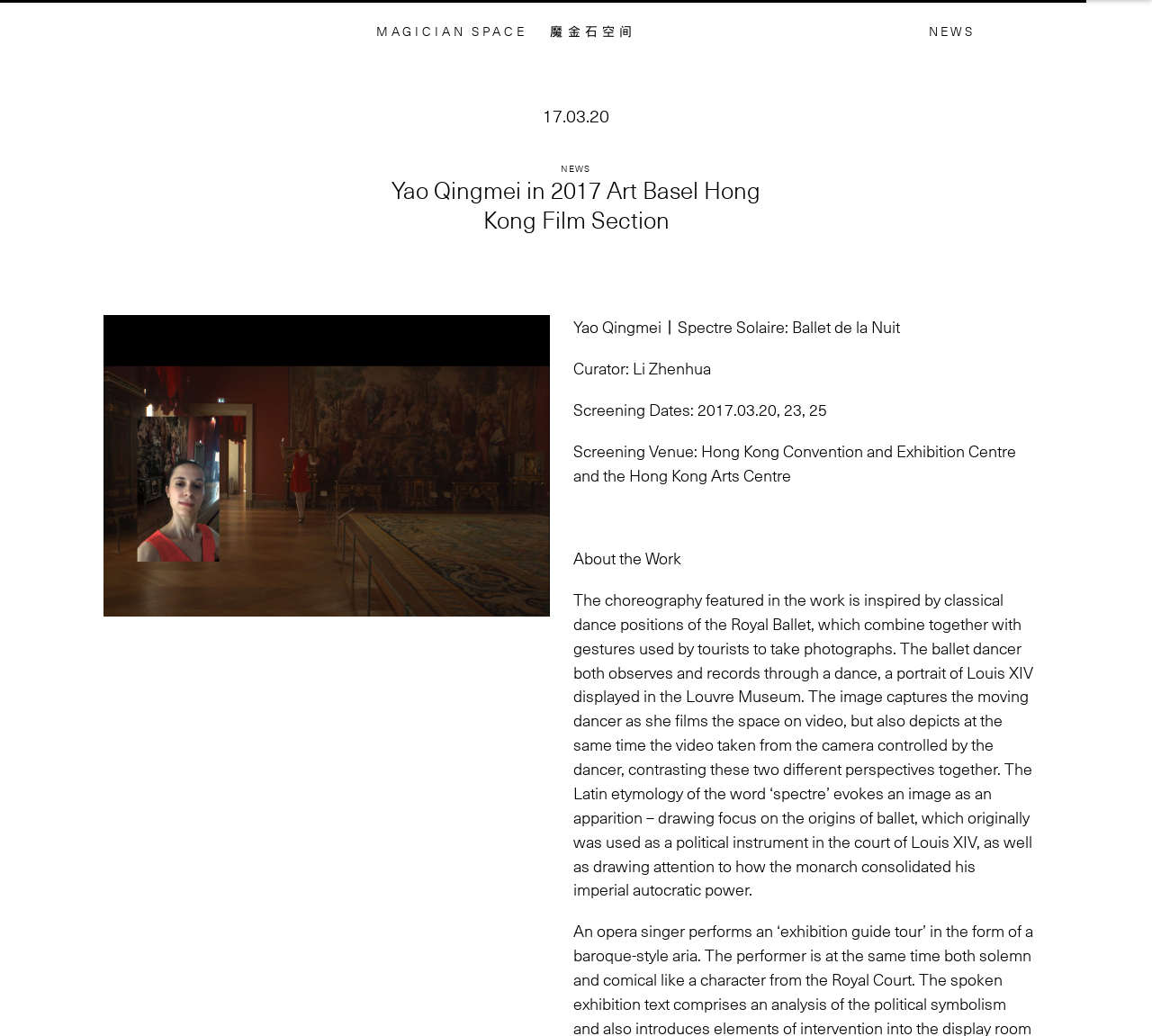What is the role of Li Zhenhua in the work?
Answer the question using a single word or phrase, according to the image.

Curator